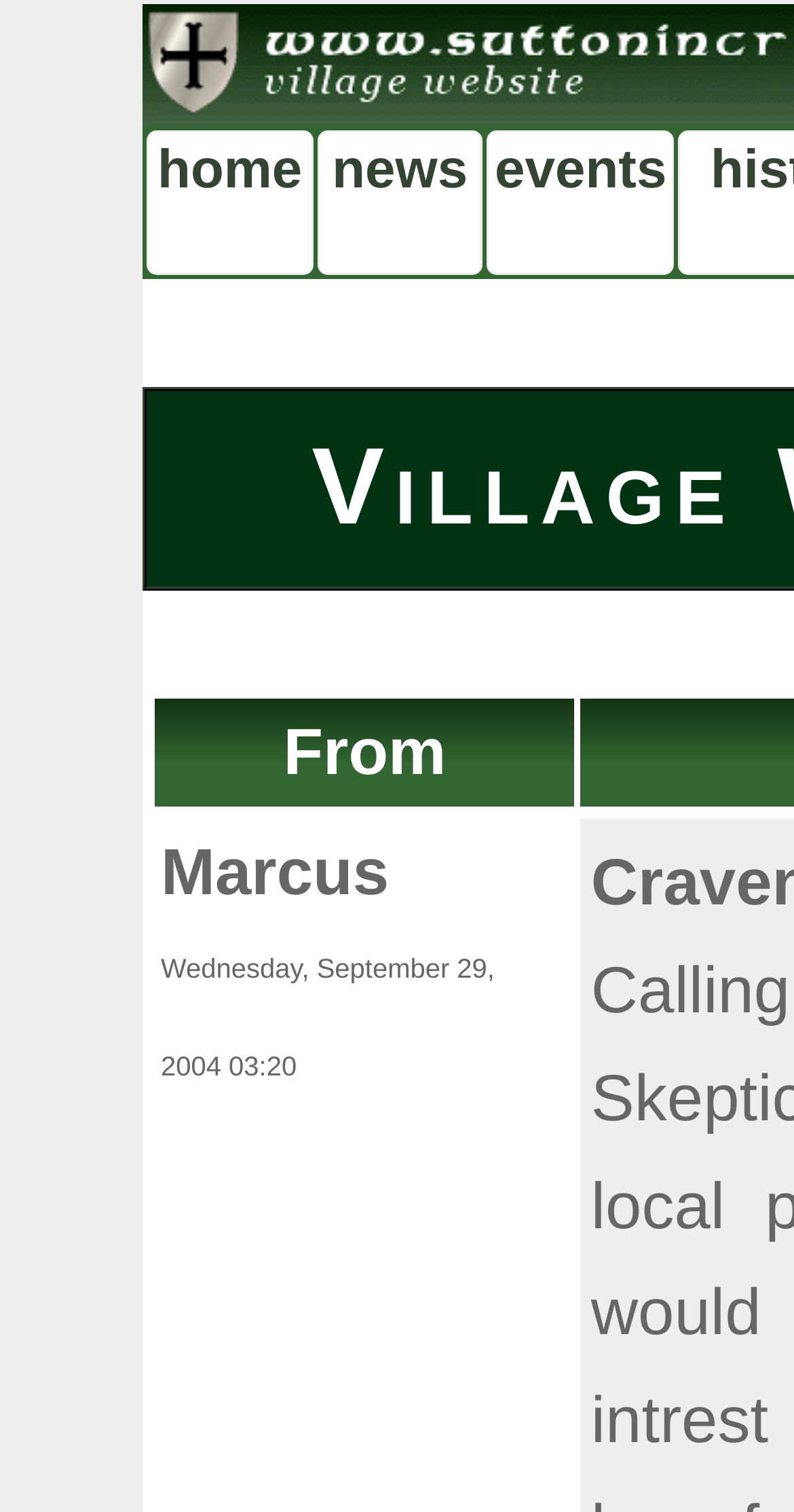Respond to the question below with a single word or phrase:
Is there a table on the webpage?

Yes